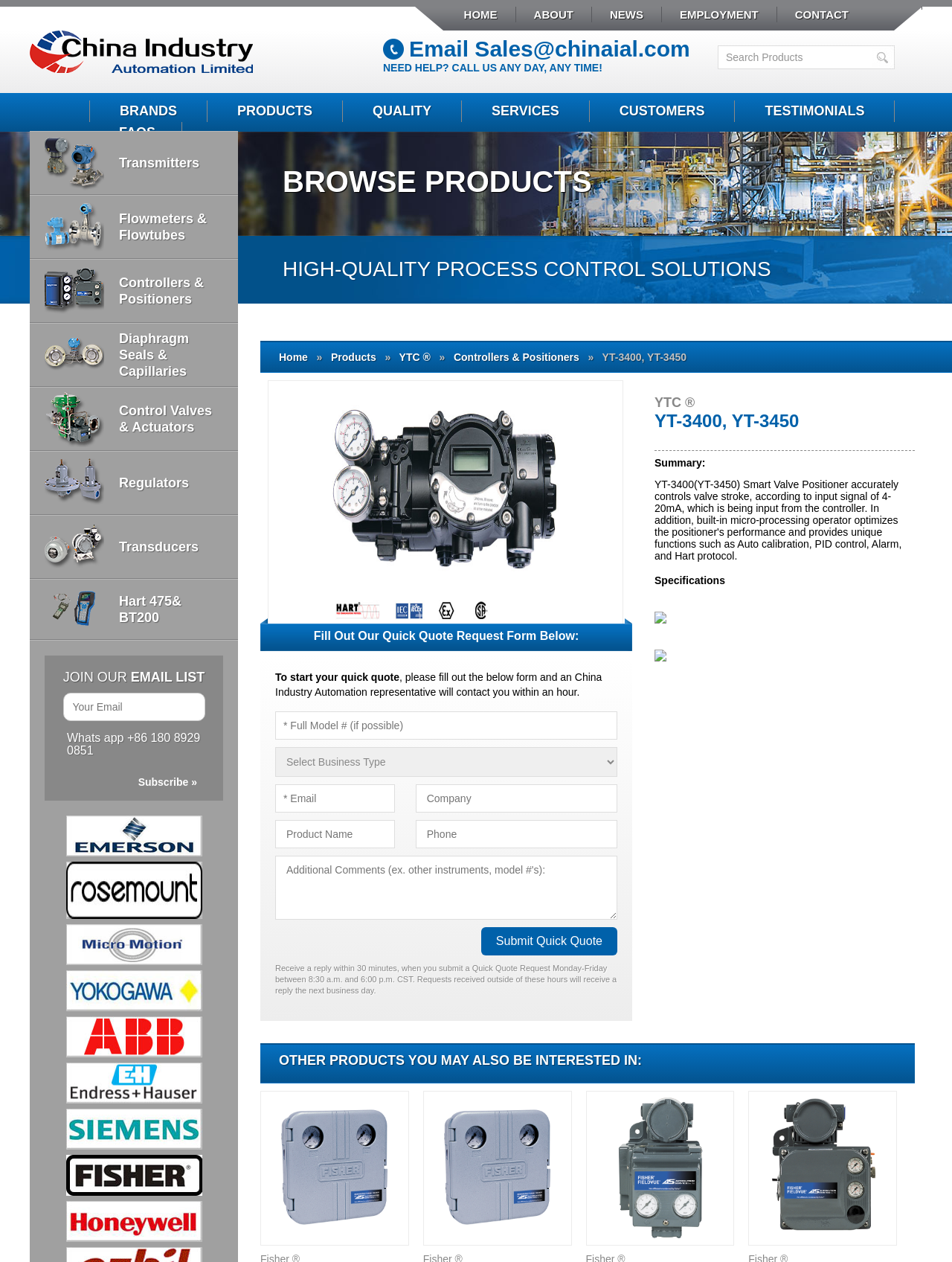Reply to the question below using a single word or brief phrase:
What is the call-to-action for the email subscription?

Subscribe »